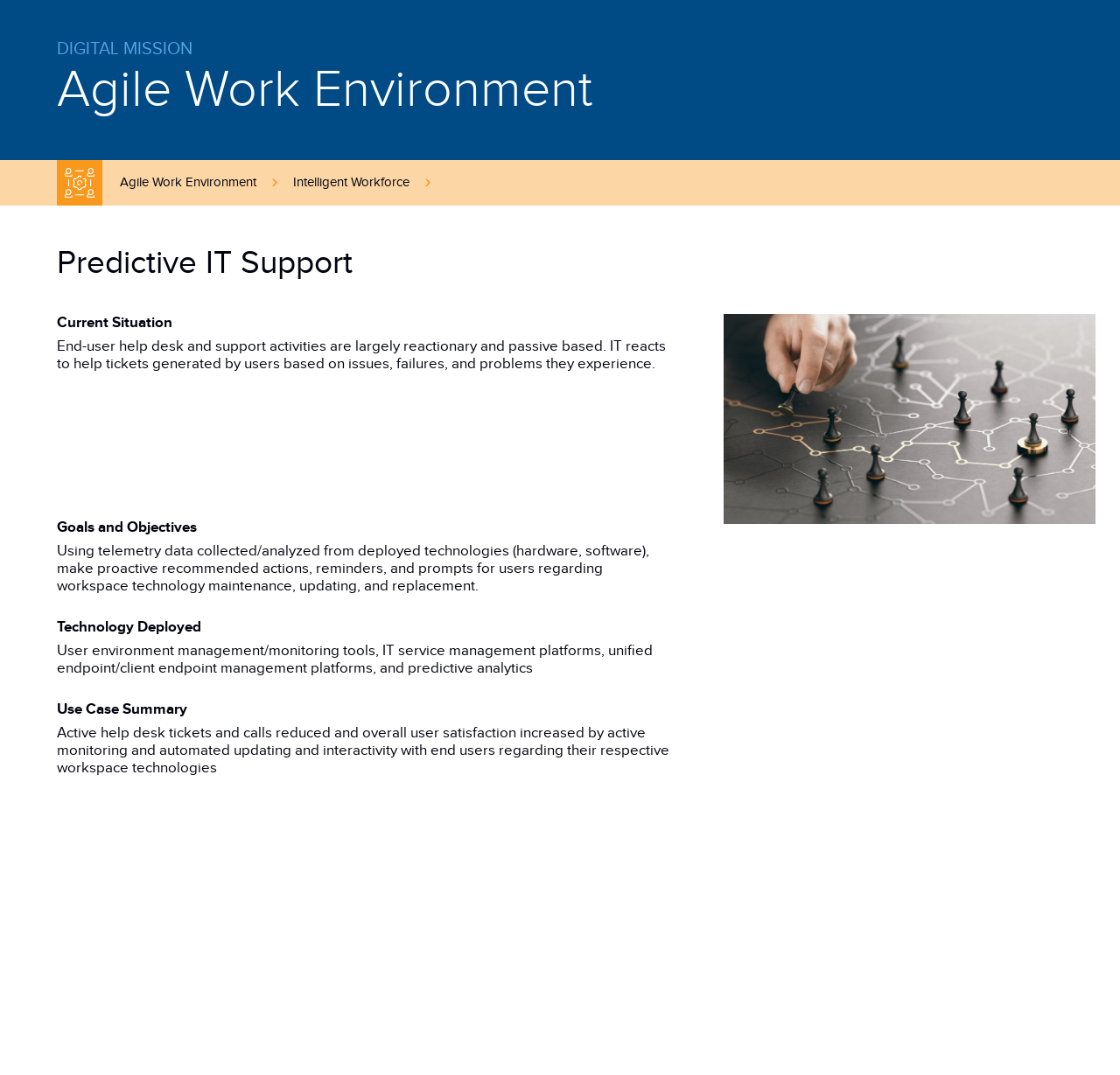Give a detailed explanation of the elements present on the webpage.

The webpage is about Predictive IT Support, specifically highlighting its use cases in a digital mission. At the top, there is a heading "DIGITAL MISSION" followed by another heading "Agile Work Environment" on the same horizontal level. Below these headings, there are two images side by side, with a text "Intelligent Workforce" in between them.

The main content of the webpage is divided into sections, each with its own heading. The first section is titled "Predictive IT Support" and is located at the top left of the main content area. Below this section, there is a complementary section that takes up most of the right side of the main content area.

The next section is titled "Current Situation" and is located below the "Predictive IT Support" section. This section contains a paragraph of text describing the current state of end-user help desk and support activities. Below this text, there is a small gap, and then another section titled "Goals and Objectives" begins. This section contains a paragraph of text describing the goals of using telemetry data to make proactive recommended actions for users.

The following section is titled "Technology Deployed" and contains a paragraph of text listing the various technologies used, such as user environment management tools and predictive analytics. Finally, the last section is titled "Use Case Summary" and contains a paragraph of text summarizing the benefits of the predictive IT support use case, including reduced help desk tickets and increased user satisfaction.